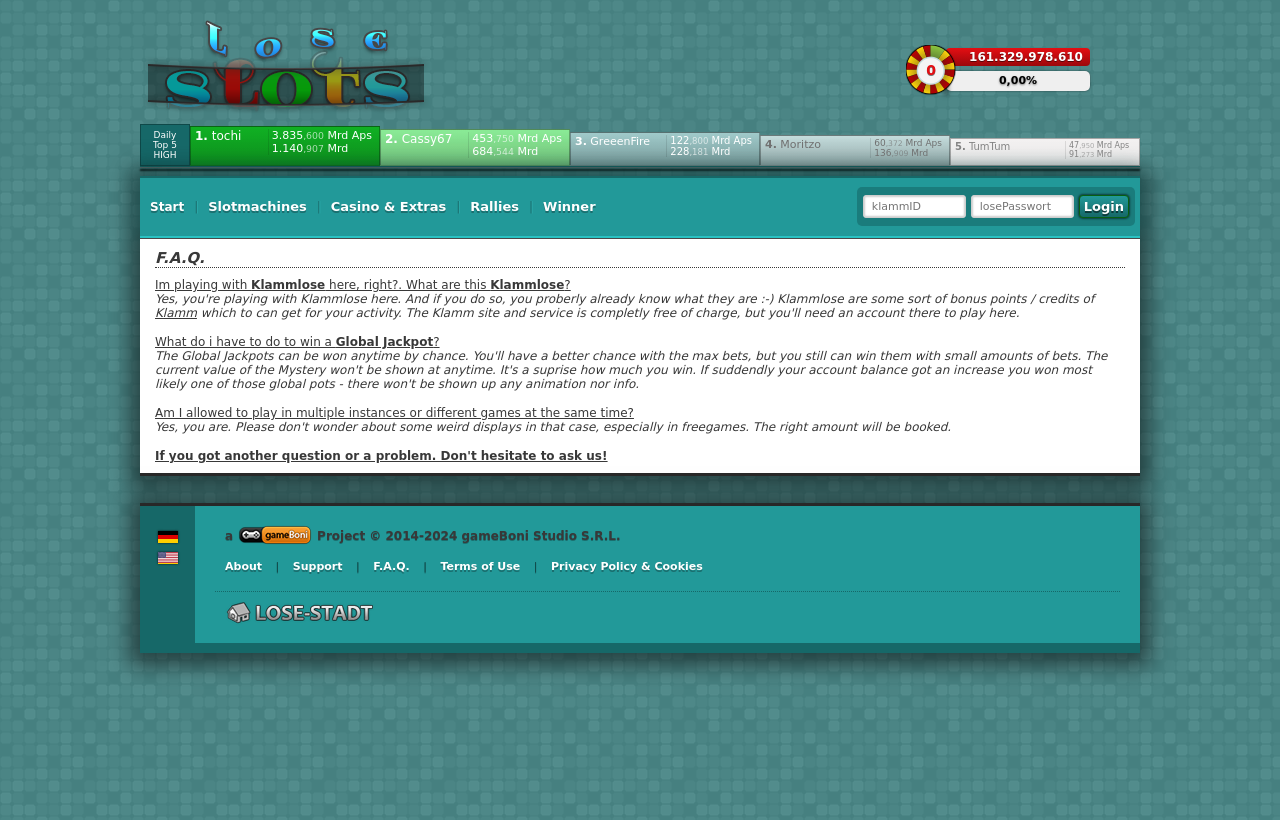Provide a thorough description of the webpage's content and layout.

The webpage appears to be a gaming platform, specifically a slots game, with a focus on winning and playing. At the top of the page, there is a logo image and a link to "Daily Top 5 HIGH". Below this, there are five sections, each displaying a player's ranking, their current points, and their bonus. The players are listed in order of their ranking, with the top player having the highest points and bonus.

To the right of these sections, there is a login form with two text boxes for "klammID" and "losePasswort" and a "Login" button. Above the login form, there are several links to different parts of the website, including "Start", "Slotmachines", "Casino & Extras", "Rallies", and "Winner".

Further down the page, there is a heading "F.A.Q." followed by several questions and answers about playing the game, including how to win the Global Jackpot and whether it's allowed to play in multiple instances or different games at the same time.

At the bottom of the page, there are links to switch the language to "DE" or "EN", as well as a copyright notice and links to "About", "Support", and "F.A.Q." sections.